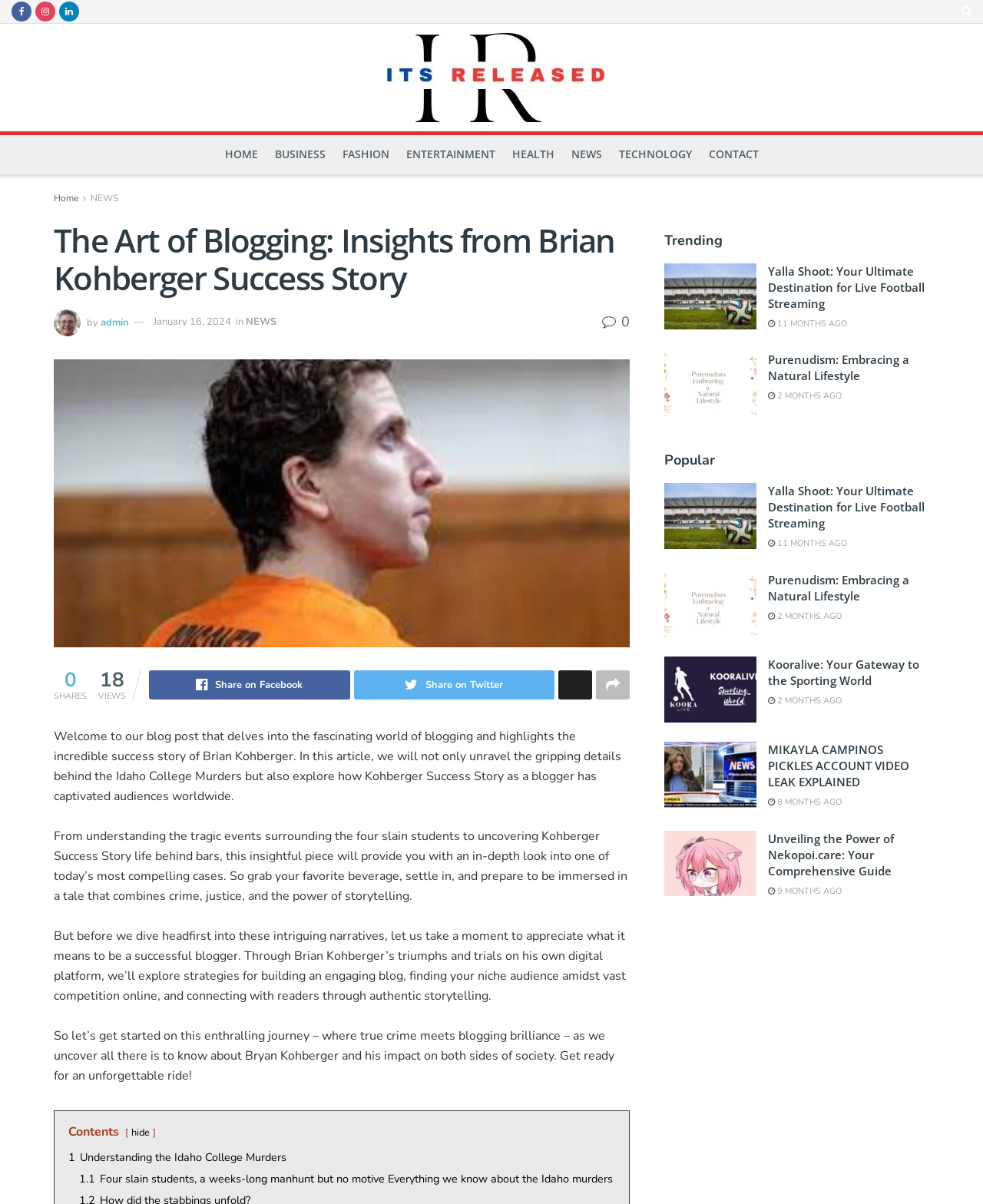Point out the bounding box coordinates of the section to click in order to follow this instruction: "Read the article 'Kohberger Success Story'".

[0.055, 0.298, 0.641, 0.537]